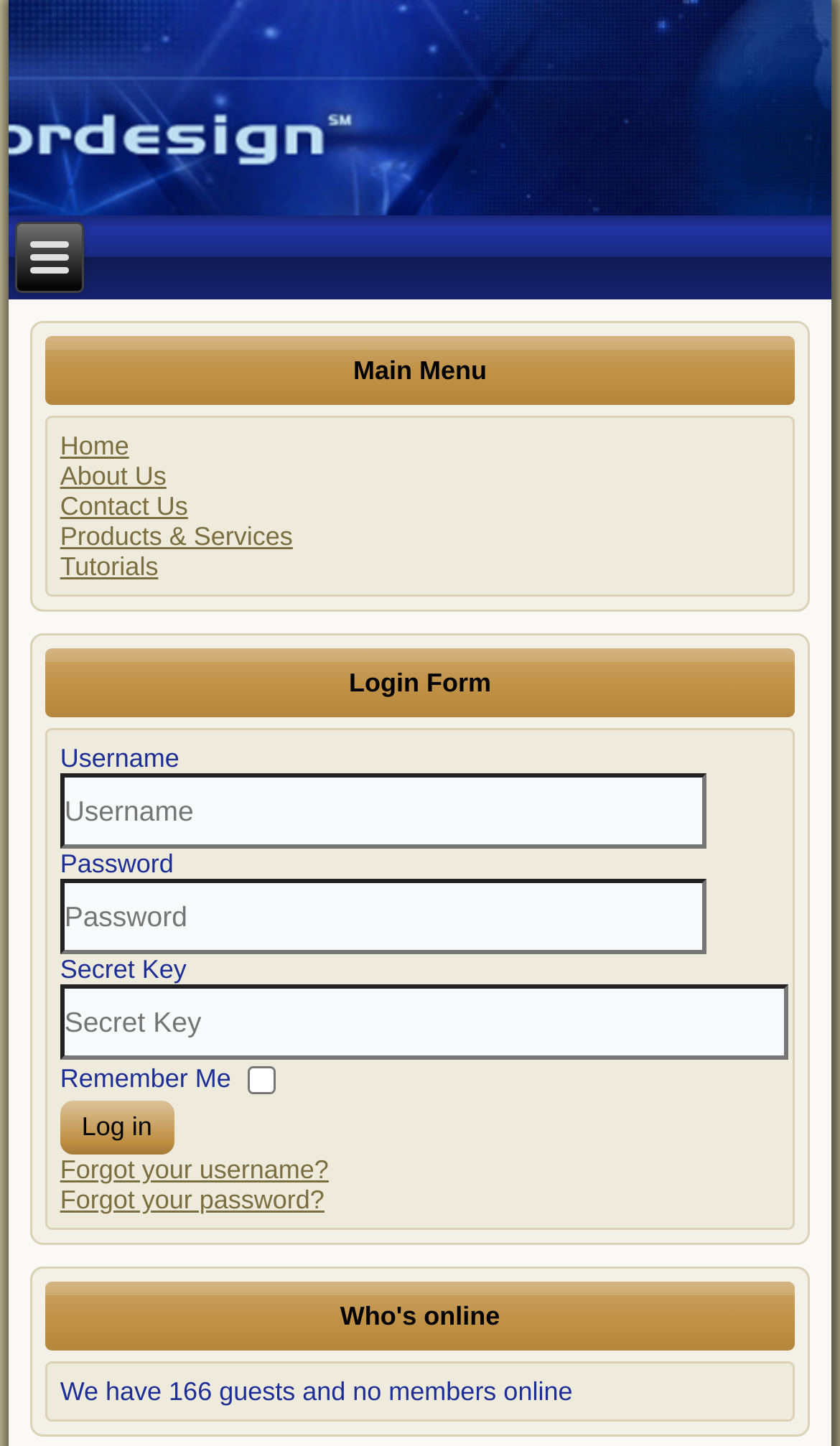Specify the bounding box coordinates of the area to click in order to execute this command: 'Check Remember Me'. The coordinates should consist of four float numbers ranging from 0 to 1, and should be formatted as [left, top, right, bottom].

[0.294, 0.737, 0.327, 0.757]